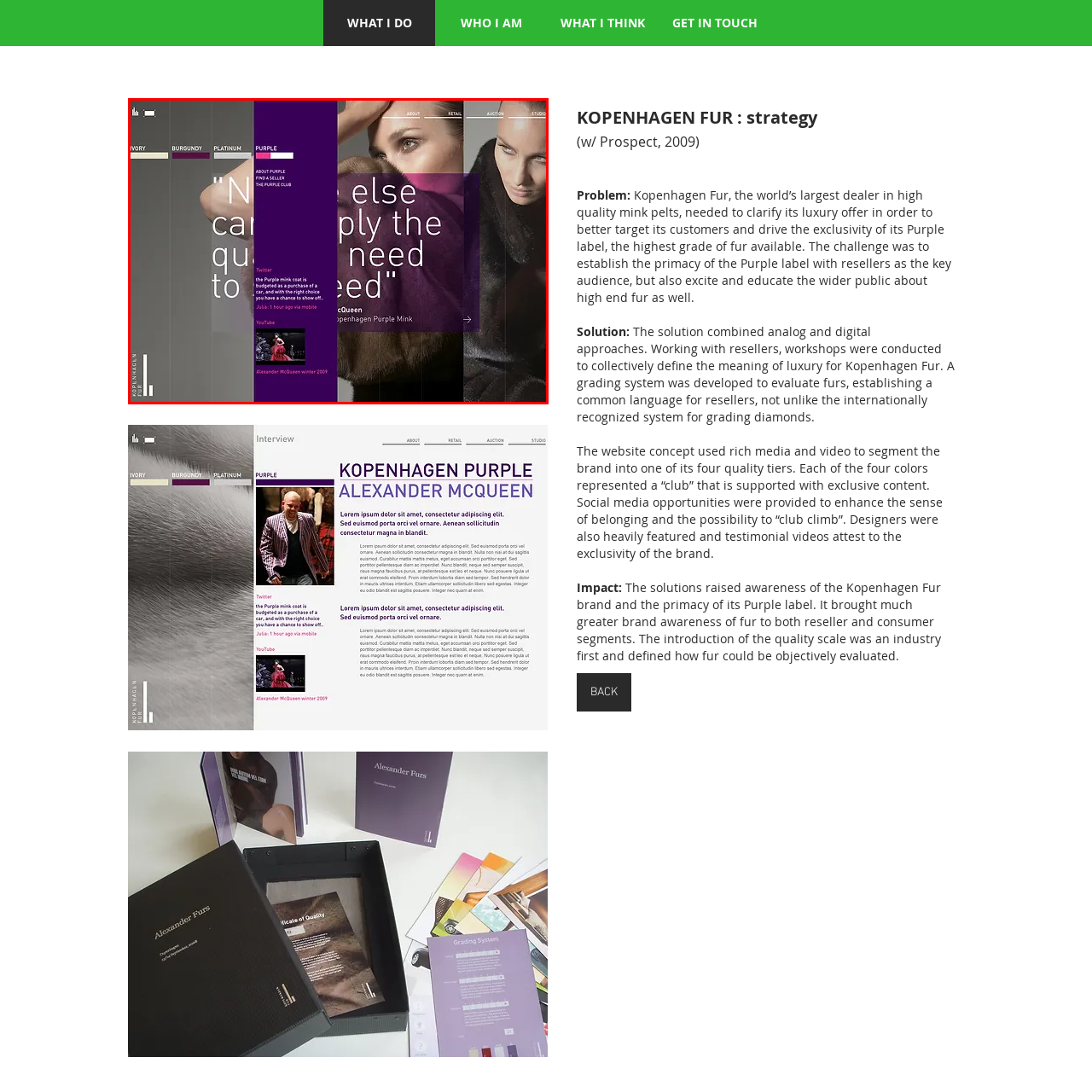Elaborate on the scene depicted inside the red bounding box.

The image showcases a visually striking web design for Kopenhagen Fur, prominently featuring a sleek interface with rich media elements. The layout highlights the luxurious "Purple" mink section, indicating its exclusivity and high quality. A quote from Alexander McQueen emphasizes the uniqueness of the product, stating, "No one else can supply the quality you need." 

The design is segmented into color-coded sections: Burgundy, Platinum, and Purple, each implying different tiers of luxury fur. The left side of the screen presents a vertical menu for navigation, while the right side portrays an elegant model draped in mink fur, reinforcing the brand's opulent image. Below the quote is a video link featuring a past Alexander McQueen fashion show from winter 2009, further connecting the brand to high-fashion narratives.

Overall, the image encapsulates Kopenhagen Fur's strategy to elevate its Purple label's status, appealing to both resellers and consumers by merging analog and digital approaches in luxury marketing.